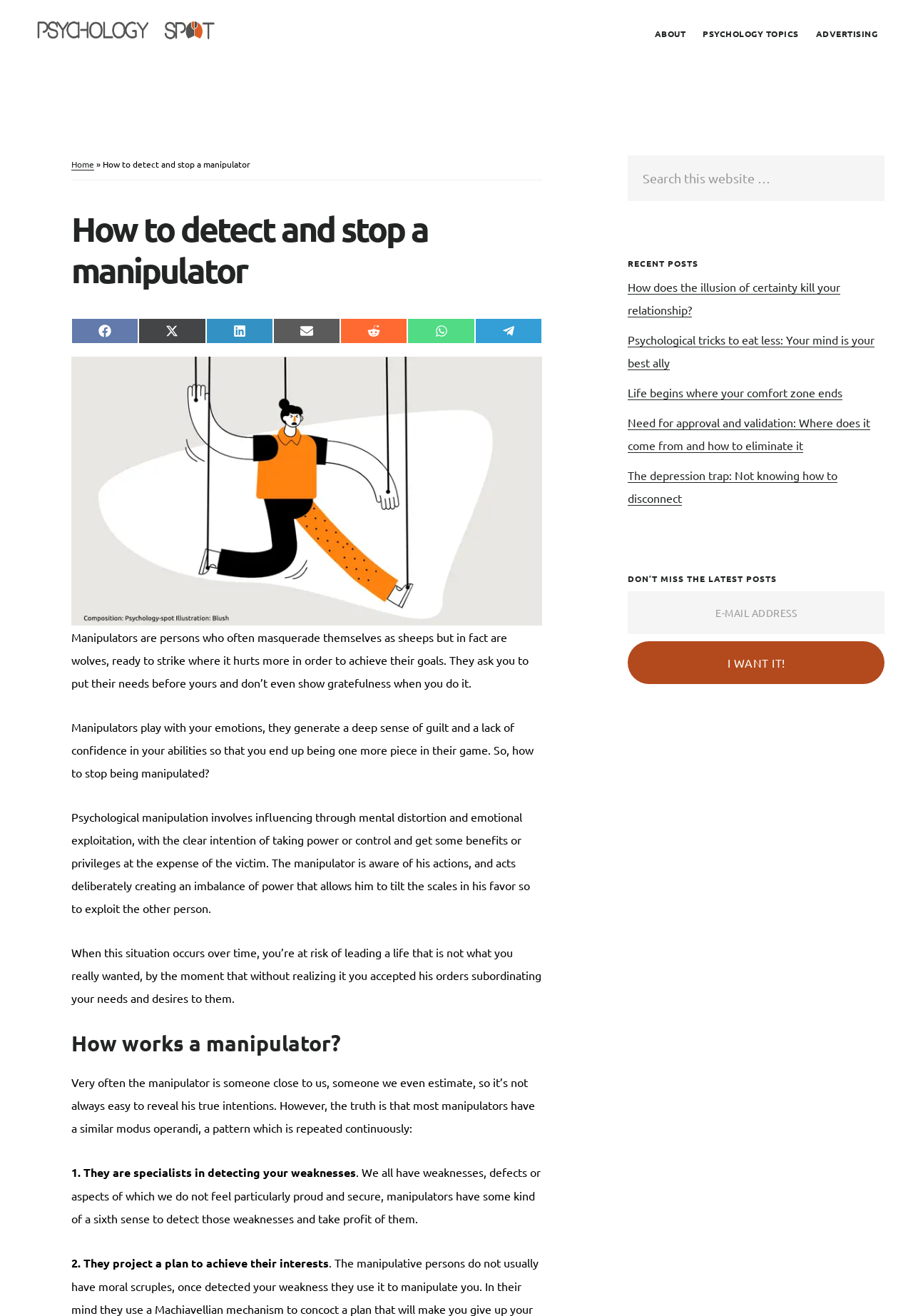Pinpoint the bounding box coordinates of the element that must be clicked to accomplish the following instruction: "Click on the 'PSYCHOLOGY SPOT' link". The coordinates should be in the format of four float numbers between 0 and 1, i.e., [left, top, right, bottom].

[0.031, 0.005, 0.266, 0.043]